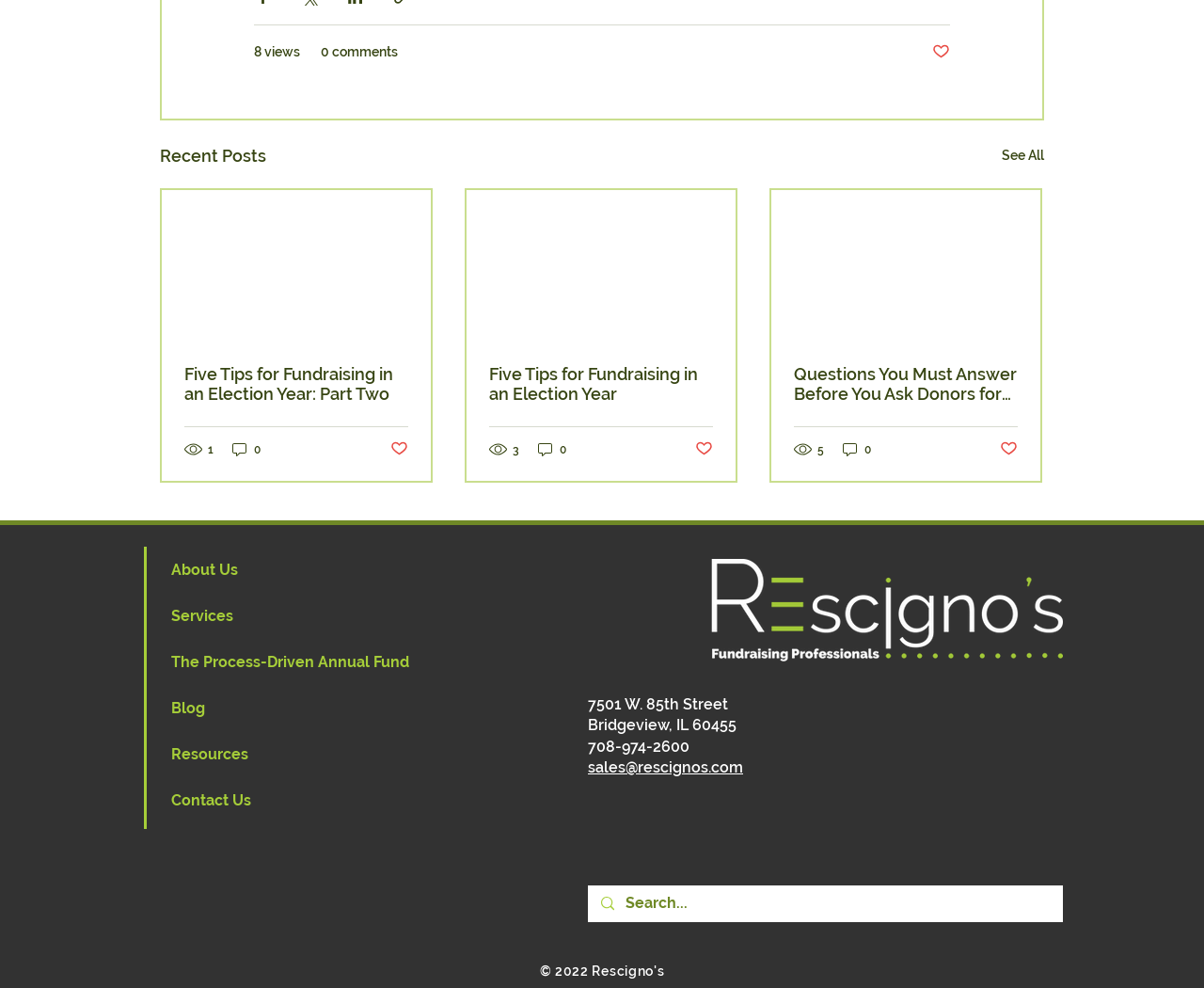Pinpoint the bounding box coordinates of the area that should be clicked to complete the following instruction: "View the 'Recent Posts'". The coordinates must be given as four float numbers between 0 and 1, i.e., [left, top, right, bottom].

[0.133, 0.144, 0.221, 0.171]